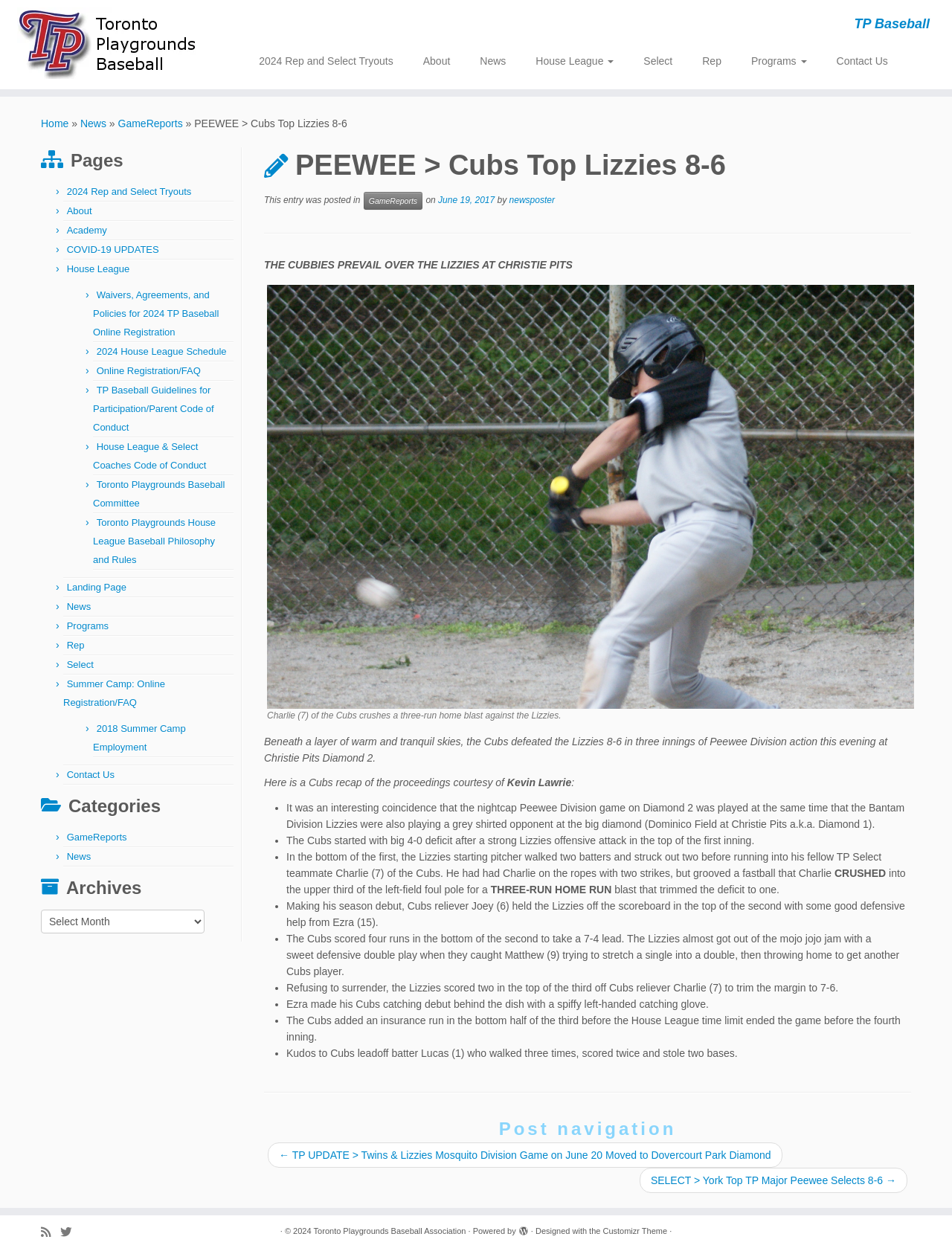What is the position of the Cubs player who walked two batters and struck out two?
Based on the screenshot, give a detailed explanation to answer the question.

I found the answer by reading the article on the webpage, where it says 'In the bottom of the first, the Lizzies starting pitcher walked two batters and struck out two before running into his fellow TP Select teammate Charlie (7) of the Cubs.' The position of the Cubs player is starting pitcher.